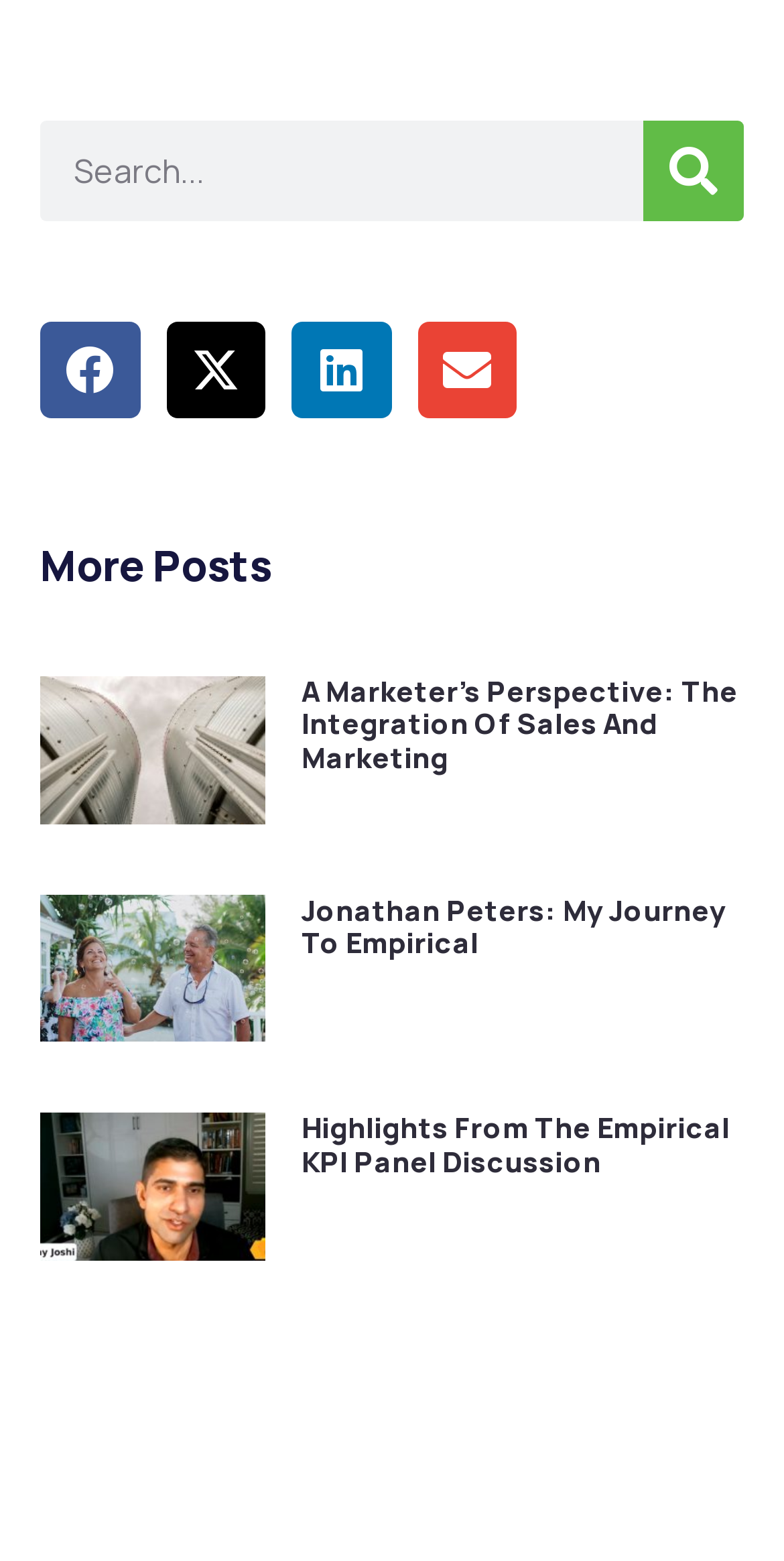Based on the image, give a detailed response to the question: How many articles are displayed on the webpage?

I counted the number of article sections on the webpage, which are three, each containing a link and a heading element.